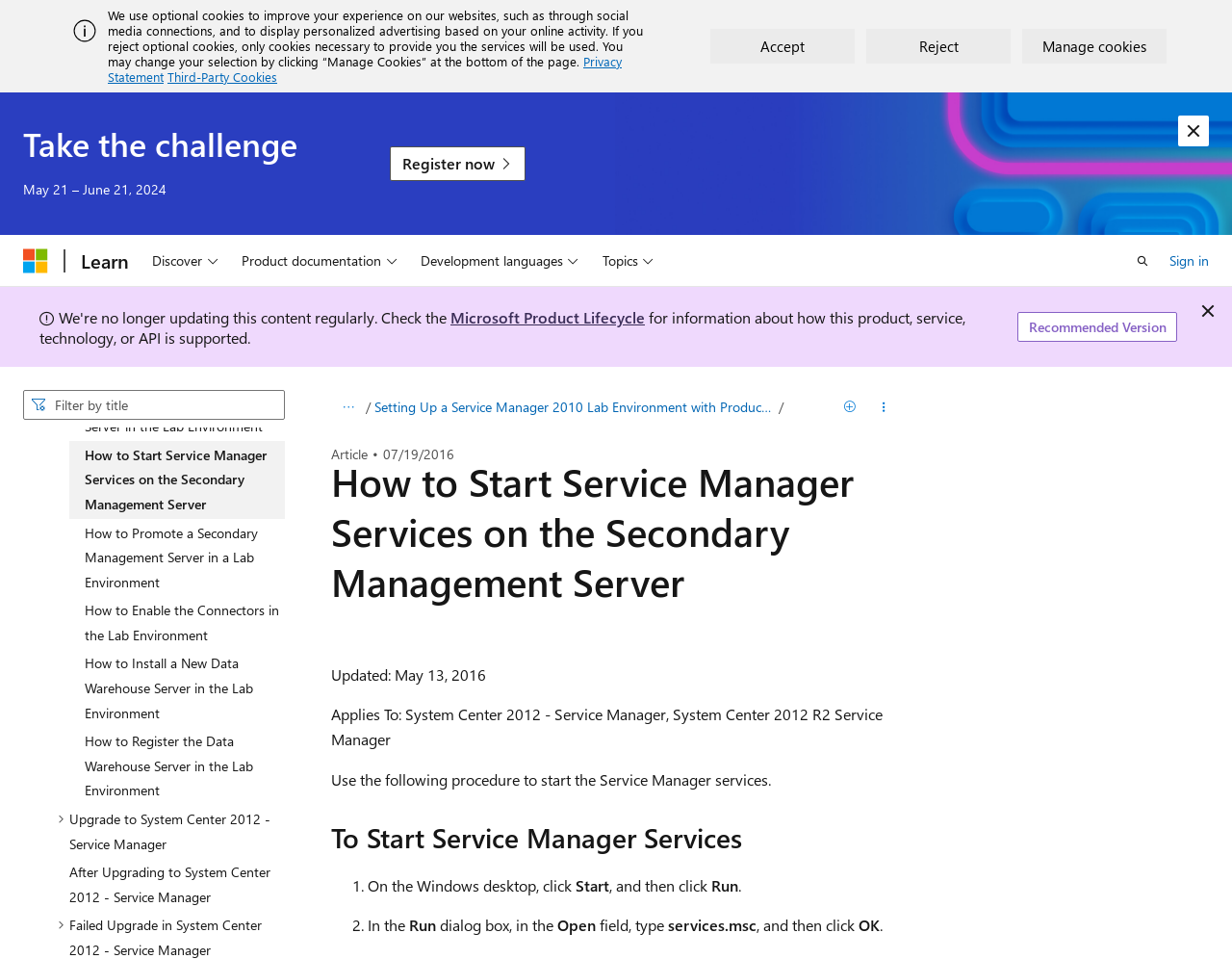How many steps are involved in starting the Service Manager services?
Answer the question with a single word or phrase derived from the image.

2